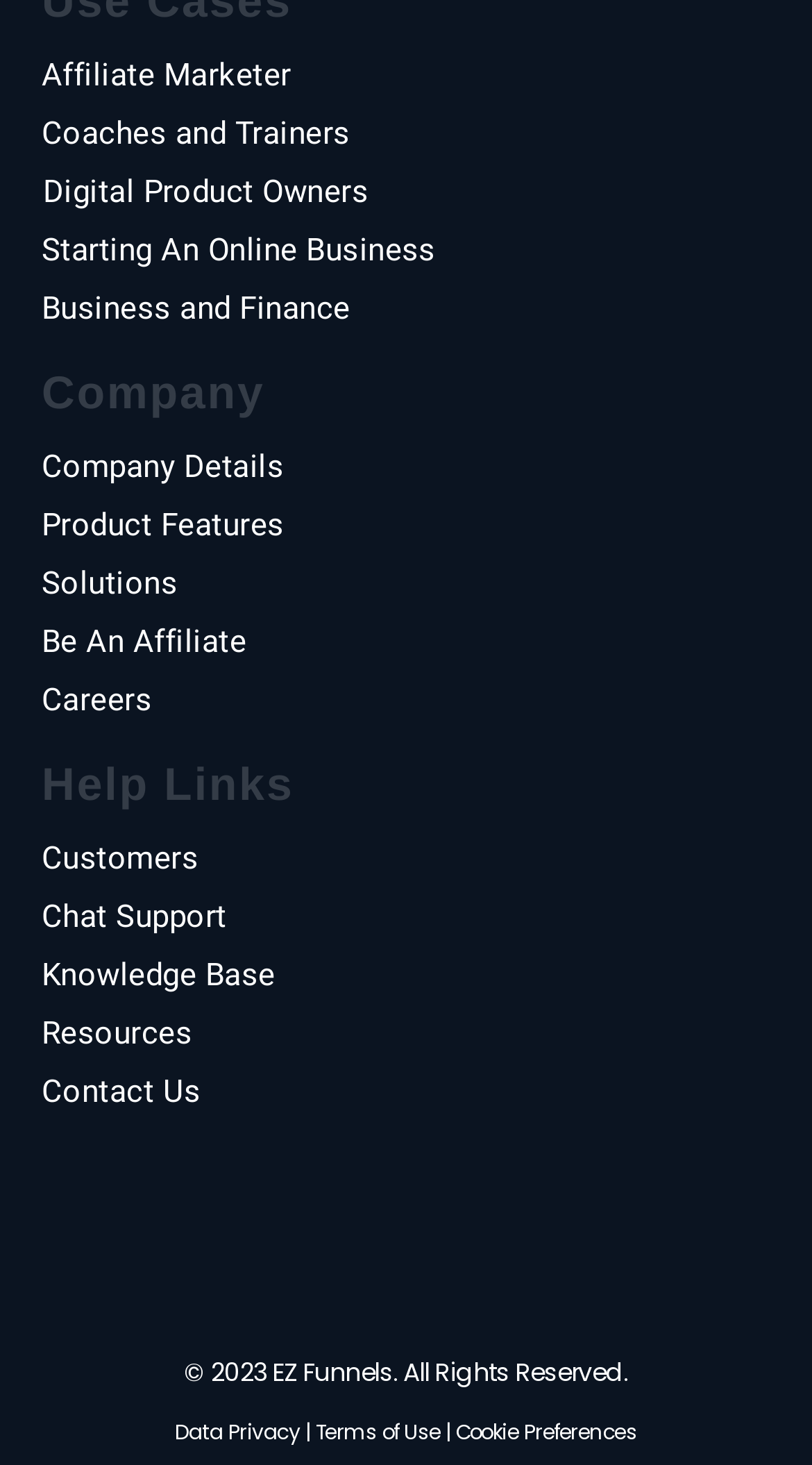Determine the bounding box coordinates of the section I need to click to execute the following instruction: "Explore Resources". Provide the coordinates as four float numbers between 0 and 1, i.e., [left, top, right, bottom].

[0.051, 0.686, 0.237, 0.726]